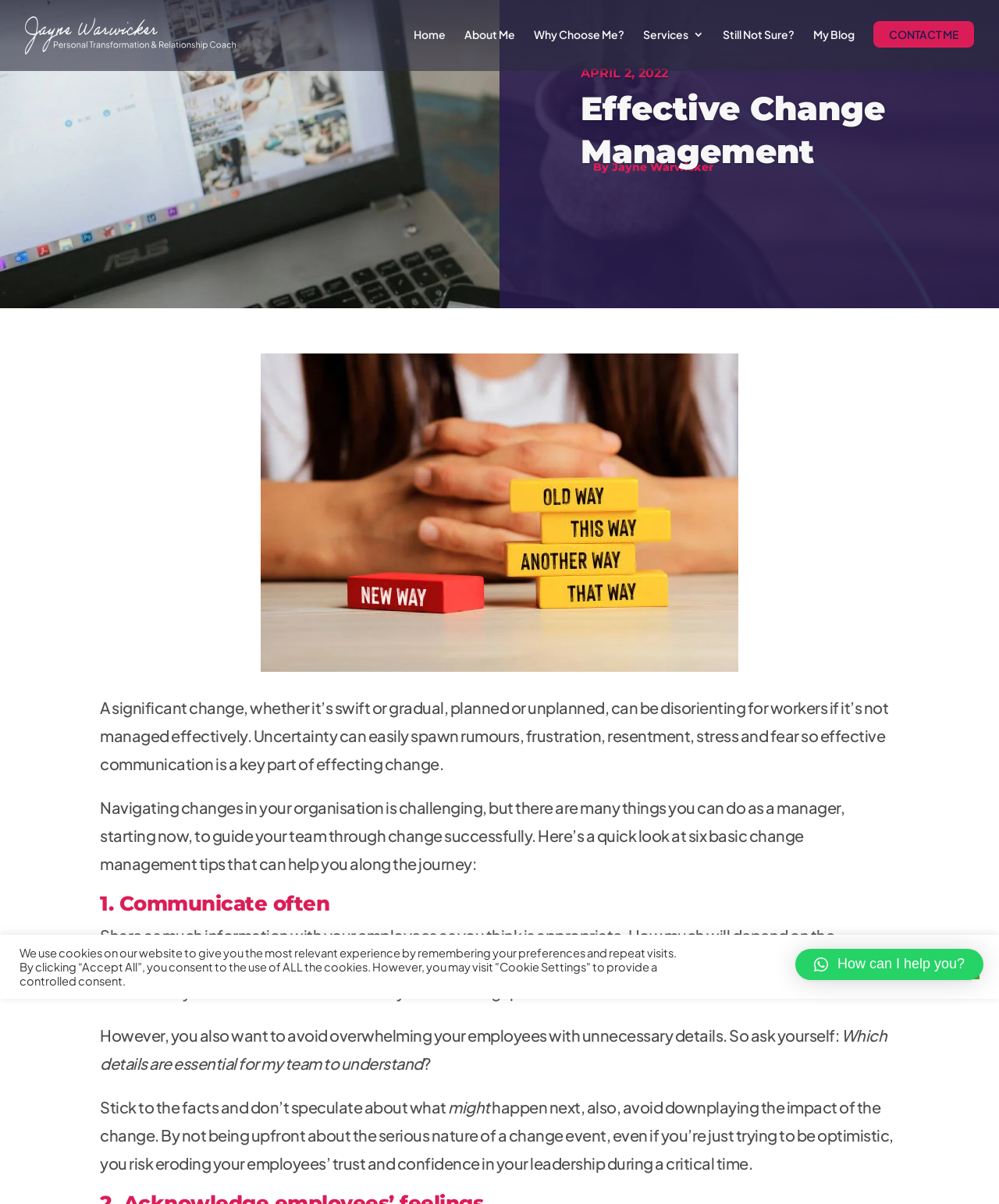Refer to the element description alt="Jayne Warwicker Life Coach" and identify the corresponding bounding box in the screenshot. Format the coordinates as (top-left x, top-left y, bottom-right x, bottom-right y) with values in the range of 0 to 1.

[0.025, 0.022, 0.376, 0.034]